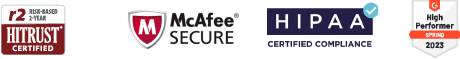Detail the scene shown in the image extensively.

The image showcases a series of trust and compliance certifications that highlight the security and reliability of LuxSci's services. Prominently featured is the HITRUST certification, which signifies adherence to strict industry standards for security and privacy, specifically within healthcare. Accompanying it is the McAfee Secure logo, indicating a commitment to protecting customers against online threats. The HIPAA Certified Compliance badge further emphasizes LuxSci's dedication to maintaining the confidentiality and integrity of sensitive health information. Finally, the "High Performer 2023" badge illustrates LuxSci's recognized excellence in performance and customer satisfaction within the industry. Together, these certifications reinforce LuxSci's reputation as a trusted provider of secure email and data solutions.